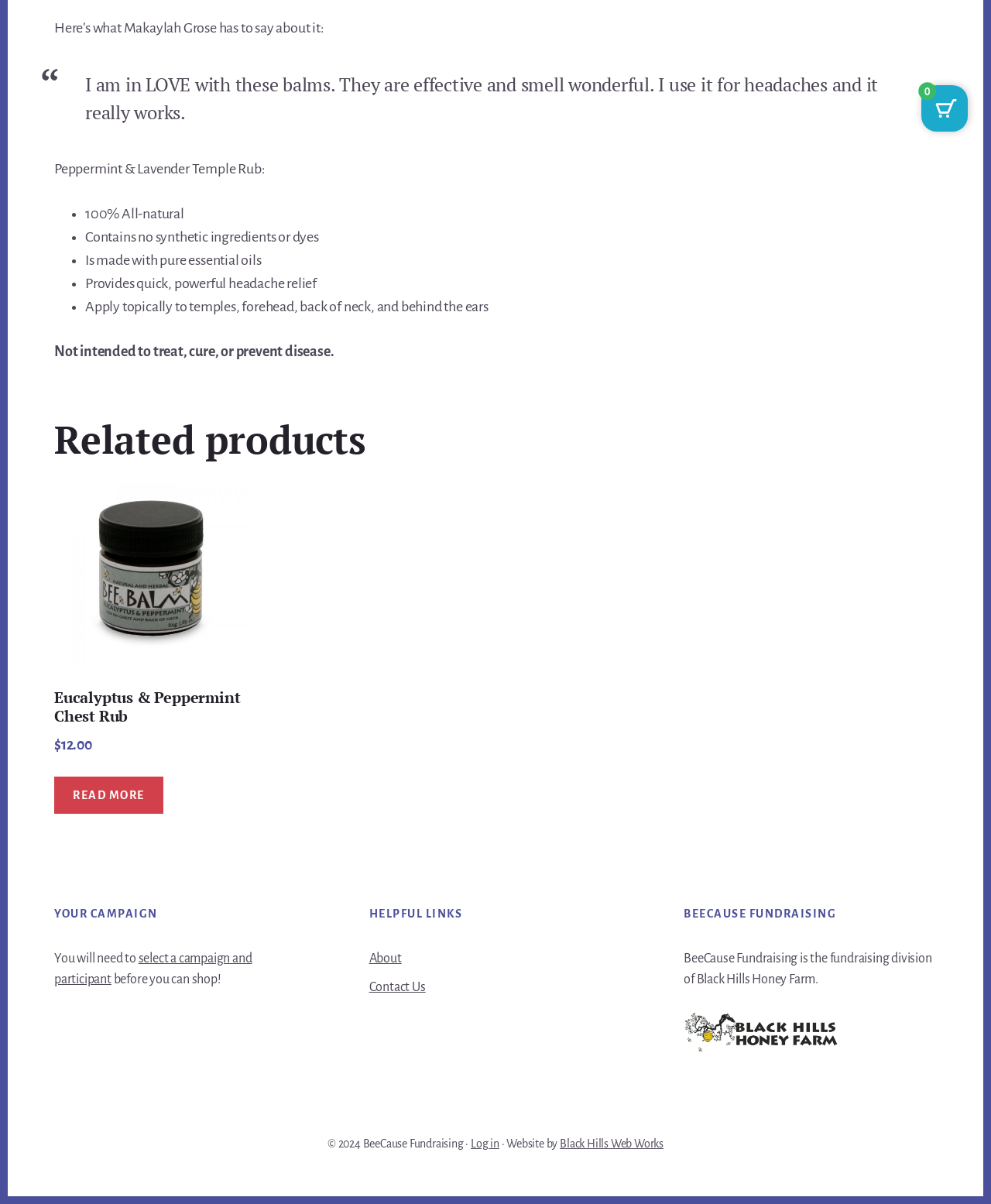Pinpoint the bounding box coordinates of the area that must be clicked to complete this instruction: "Go to 'About' page".

[0.372, 0.79, 0.405, 0.802]